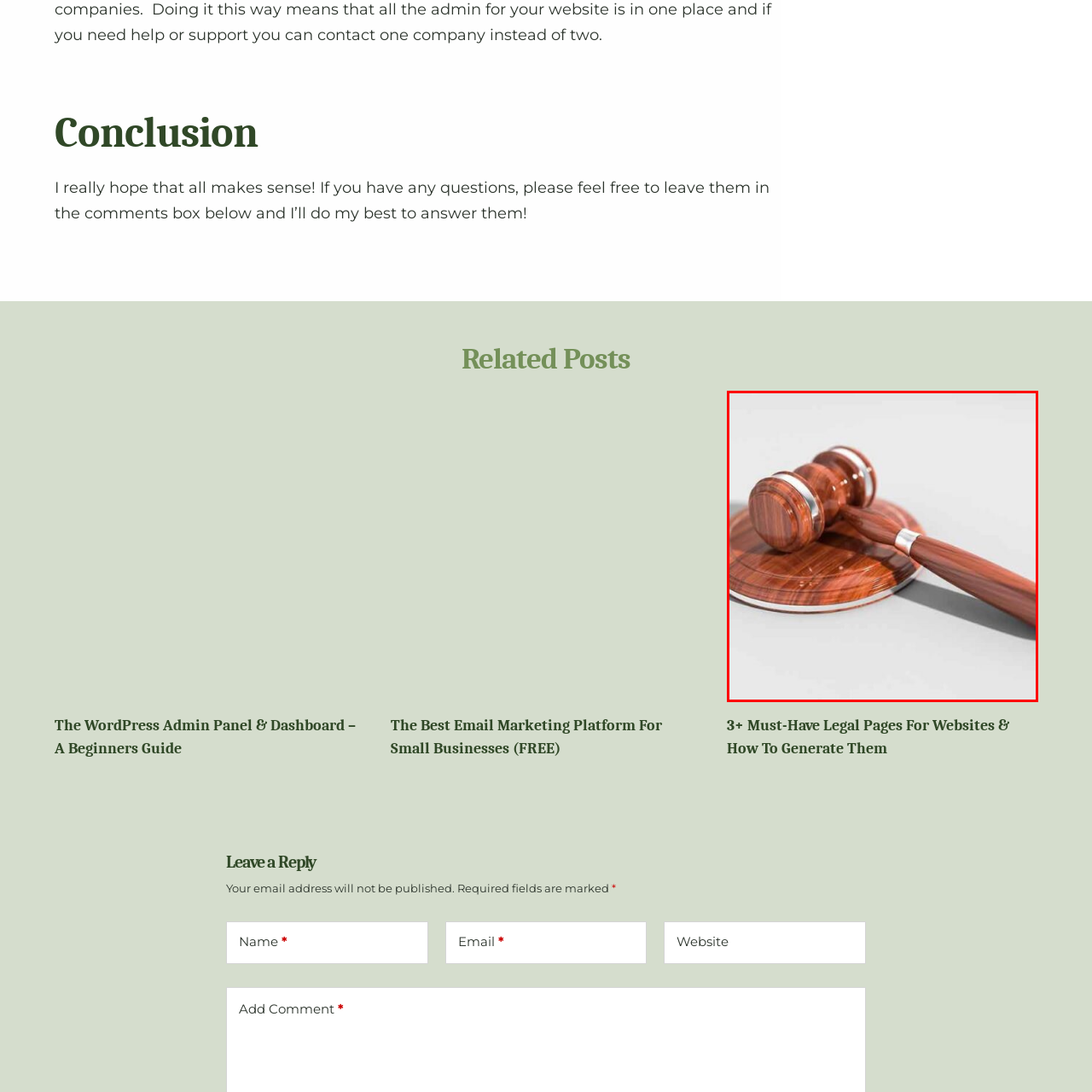Use the image within the highlighted red box to answer the following question with a single word or phrase:
What topic is the image related to?

legal matters